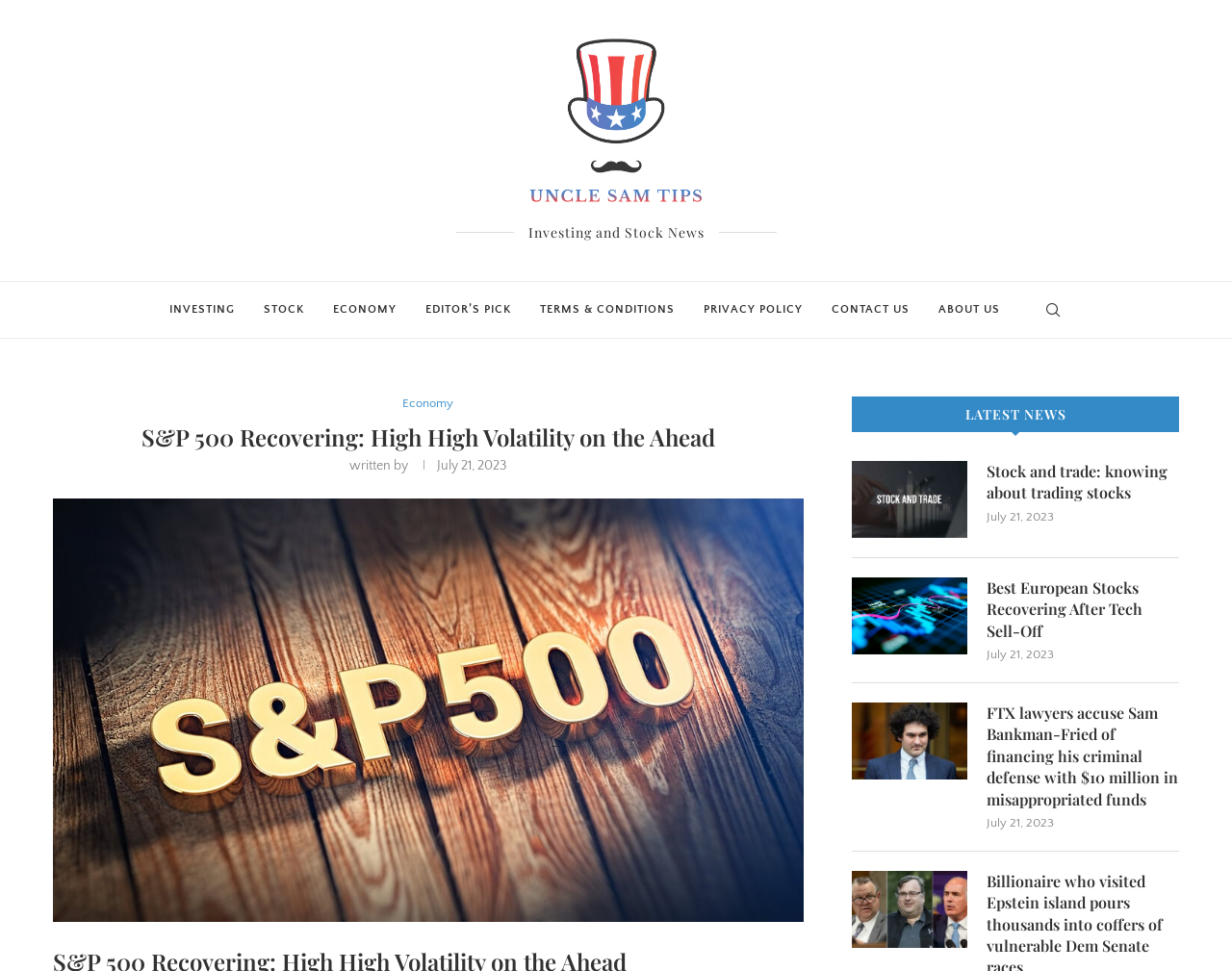Identify the bounding box coordinates for the UI element described as follows: "About us". Ensure the coordinates are four float numbers between 0 and 1, formatted as [left, top, right, bottom].

[0.762, 0.29, 0.812, 0.348]